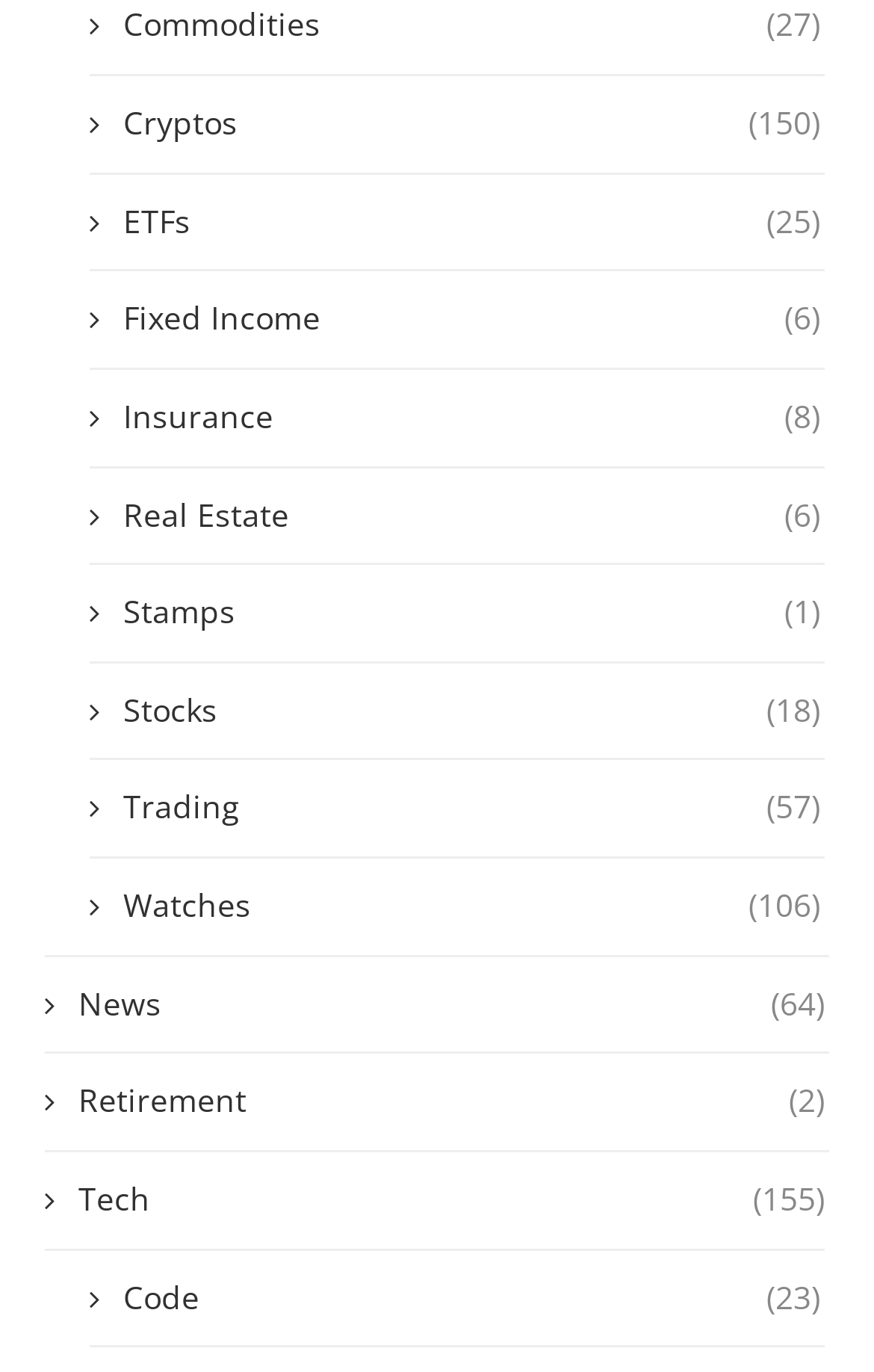What is the category with the fewest items?
Look at the webpage screenshot and answer the question with a detailed explanation.

By examining the links on the webpage, I found that the category with the fewest items is Stamps, which has only 1 item, indicated by the text ' Stamps (1)'.